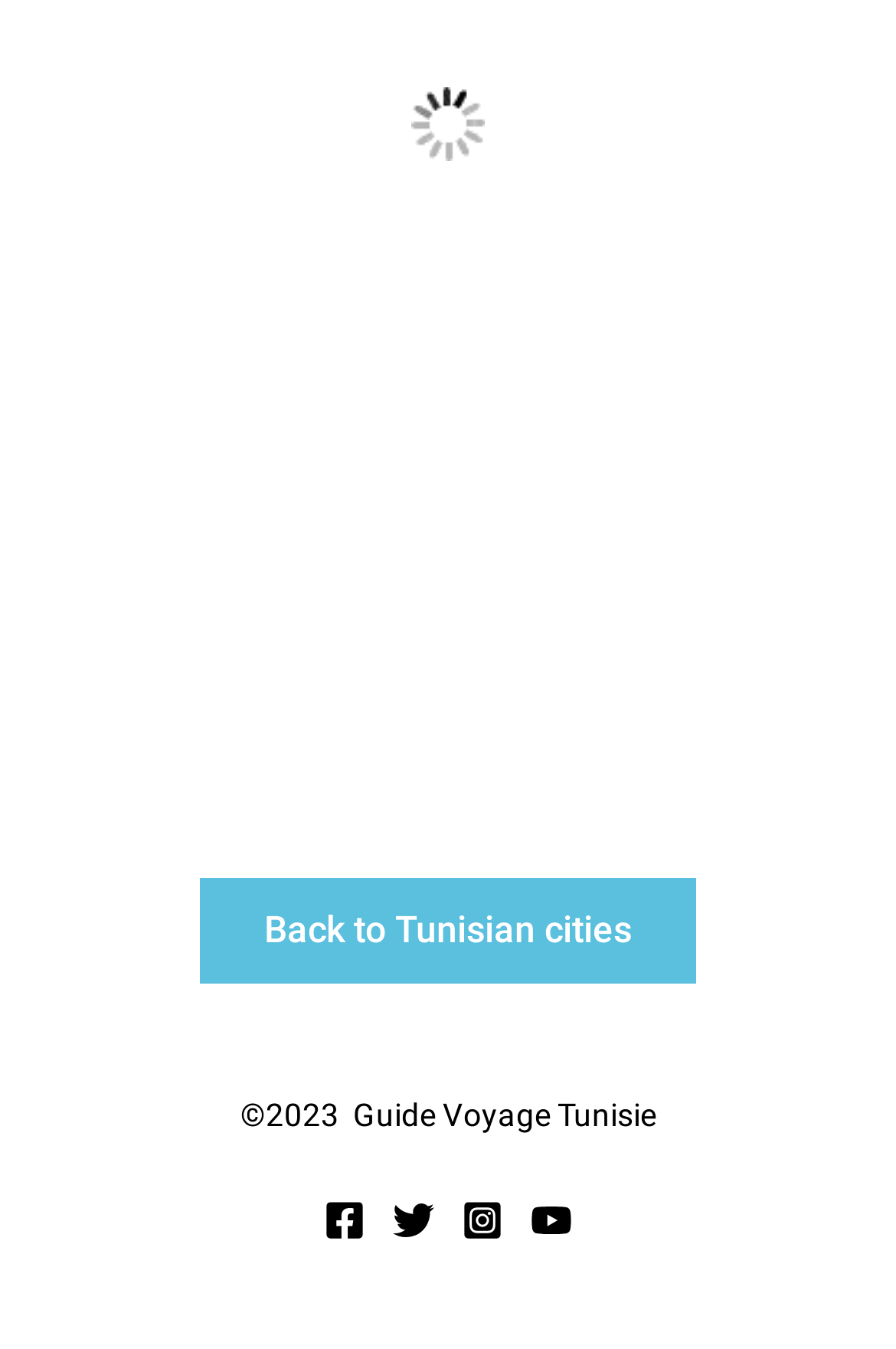Provide the bounding box coordinates in the format (top-left x, top-left y, bottom-right x, bottom-right y). All values are floating point numbers between 0 and 1. Determine the bounding box coordinate of the UI element described as: Back to Tunisian cities

[0.223, 0.65, 0.777, 0.729]